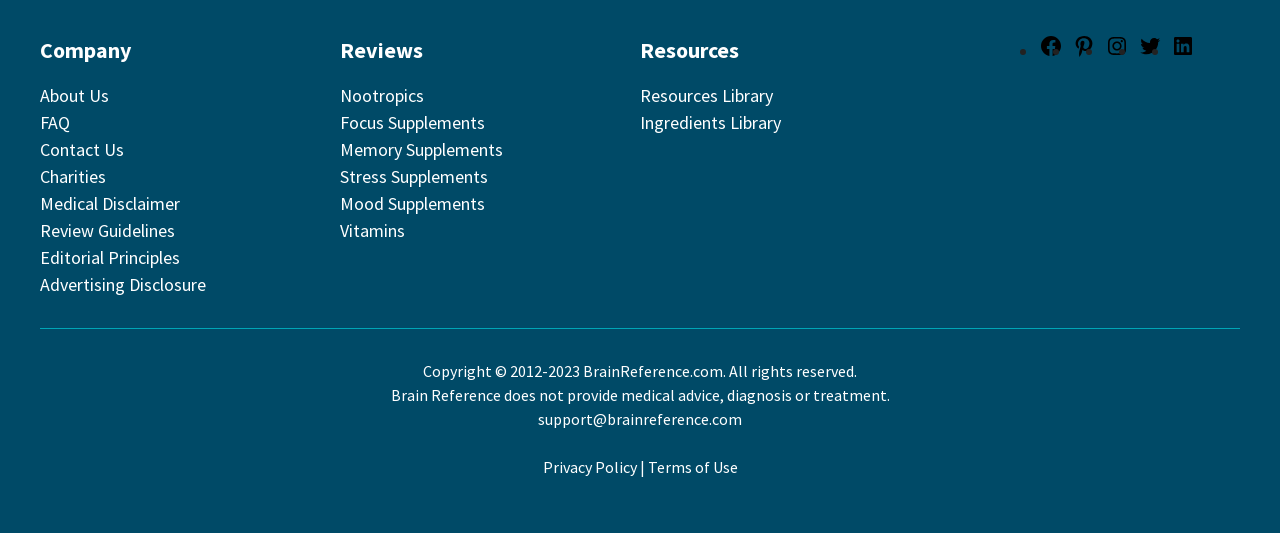Identify the bounding box coordinates of the part that should be clicked to carry out this instruction: "View Nootropics reviews".

[0.266, 0.157, 0.331, 0.2]